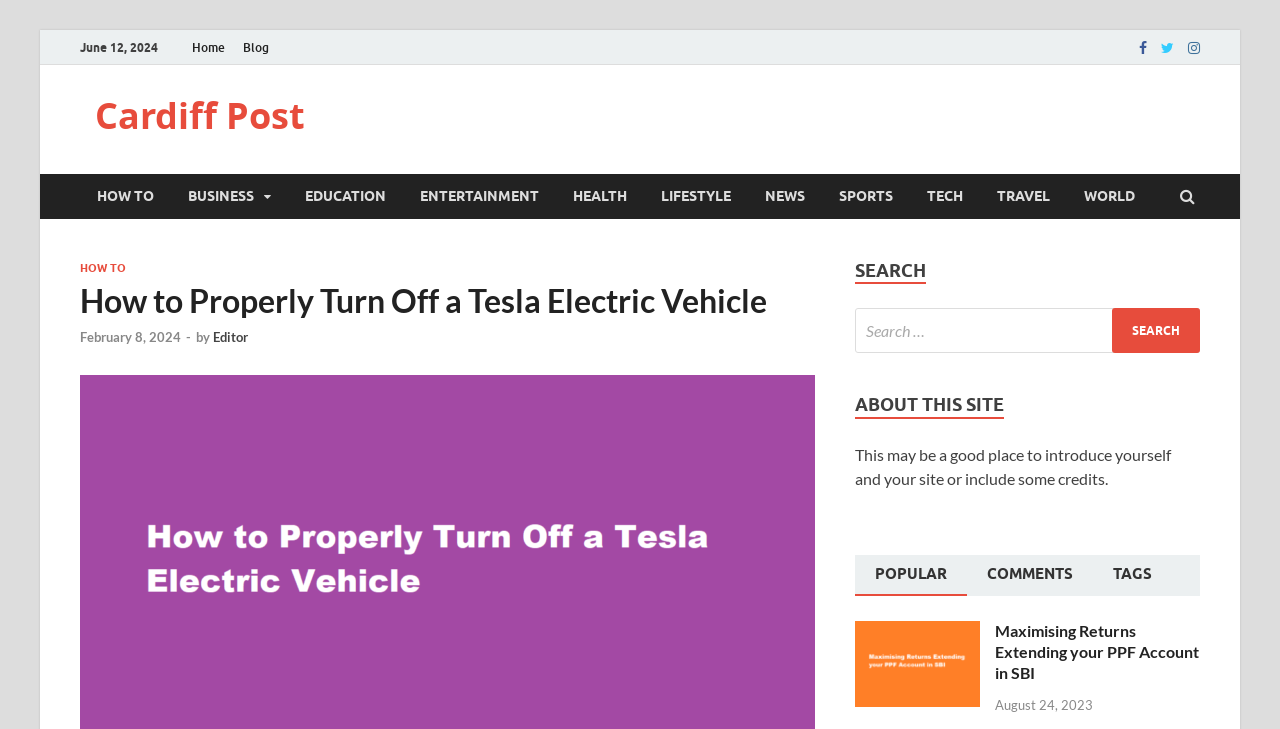What is the topic of the article 'Maximising Returns Extending your PPF Account in SBI'?
Please use the visual content to give a single word or phrase answer.

Personal finance